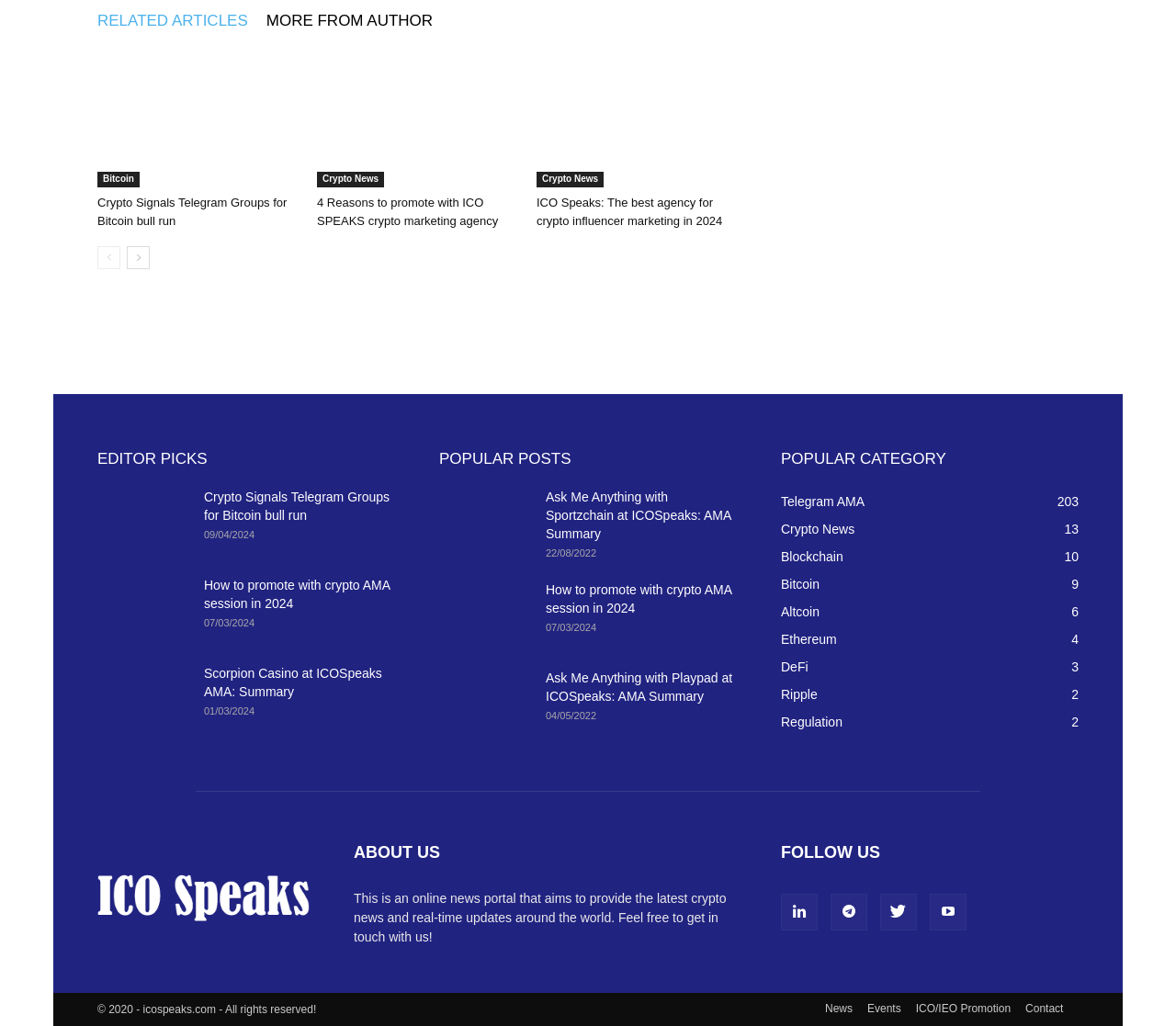Bounding box coordinates should be in the format (top-left x, top-left y, bottom-right x, bottom-right y) and all values should be floating point numbers between 0 and 1. Determine the bounding box coordinate for the UI element described as: Crypto News

[0.456, 0.167, 0.513, 0.182]